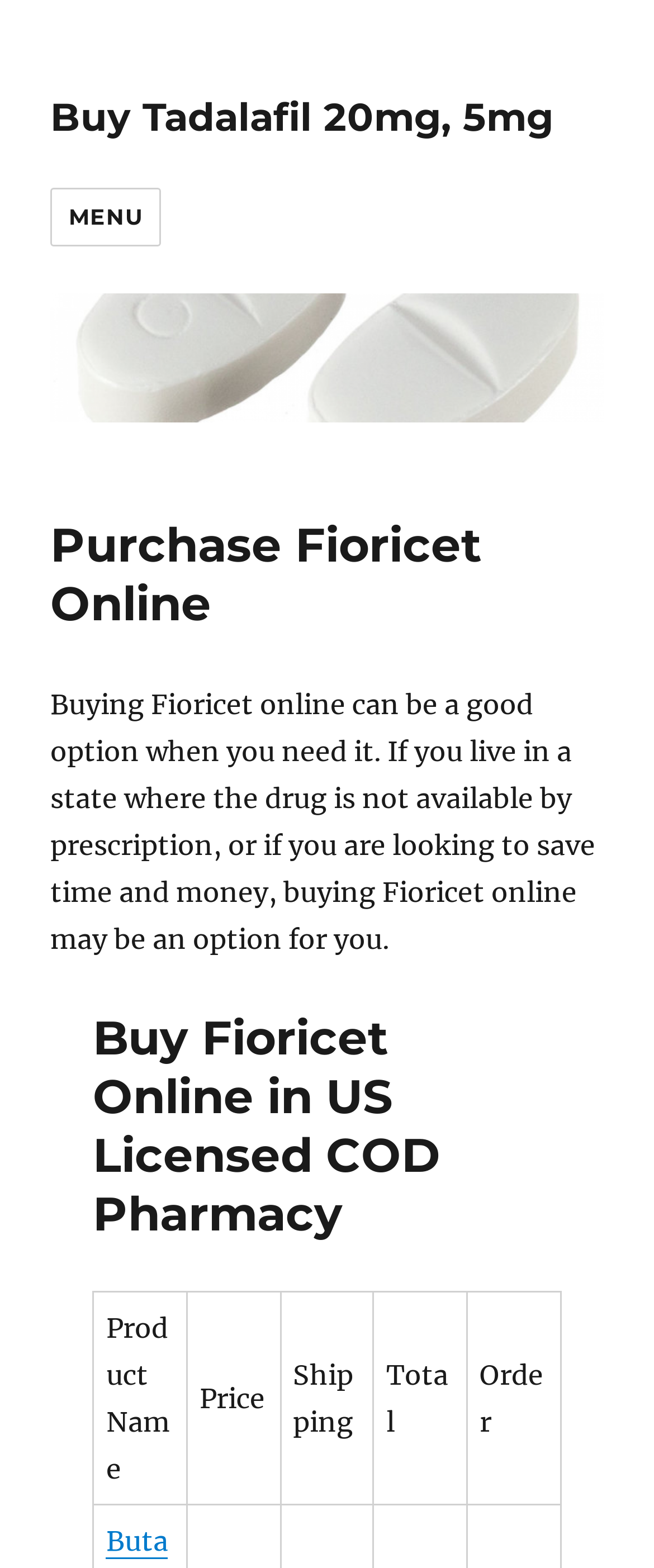Identify the main heading from the webpage and provide its text content.

Purchase Fioricet Online